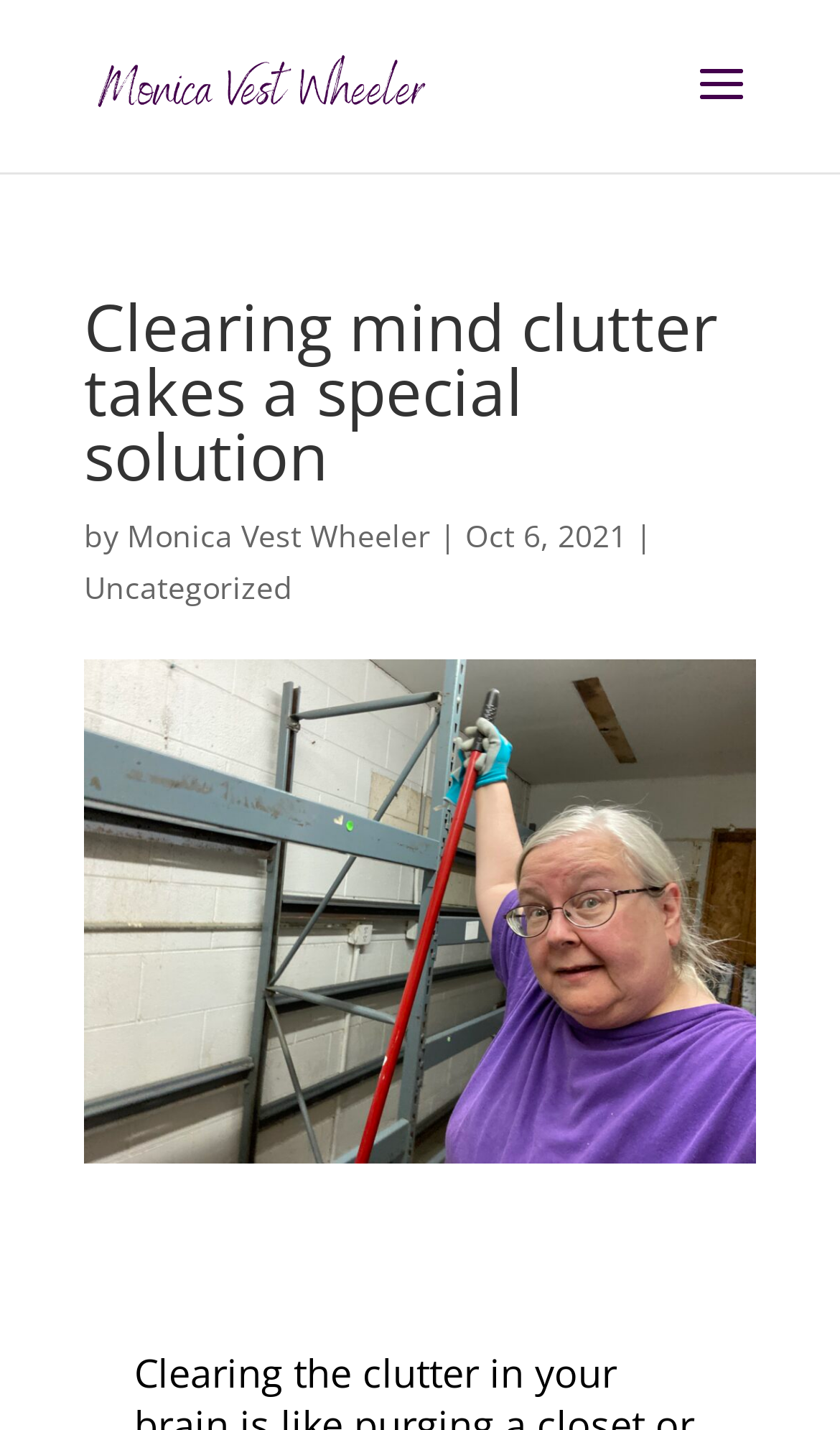Determine the bounding box of the UI element mentioned here: "Uncategorized". The coordinates must be in the format [left, top, right, bottom] with values ranging from 0 to 1.

[0.1, 0.396, 0.349, 0.425]